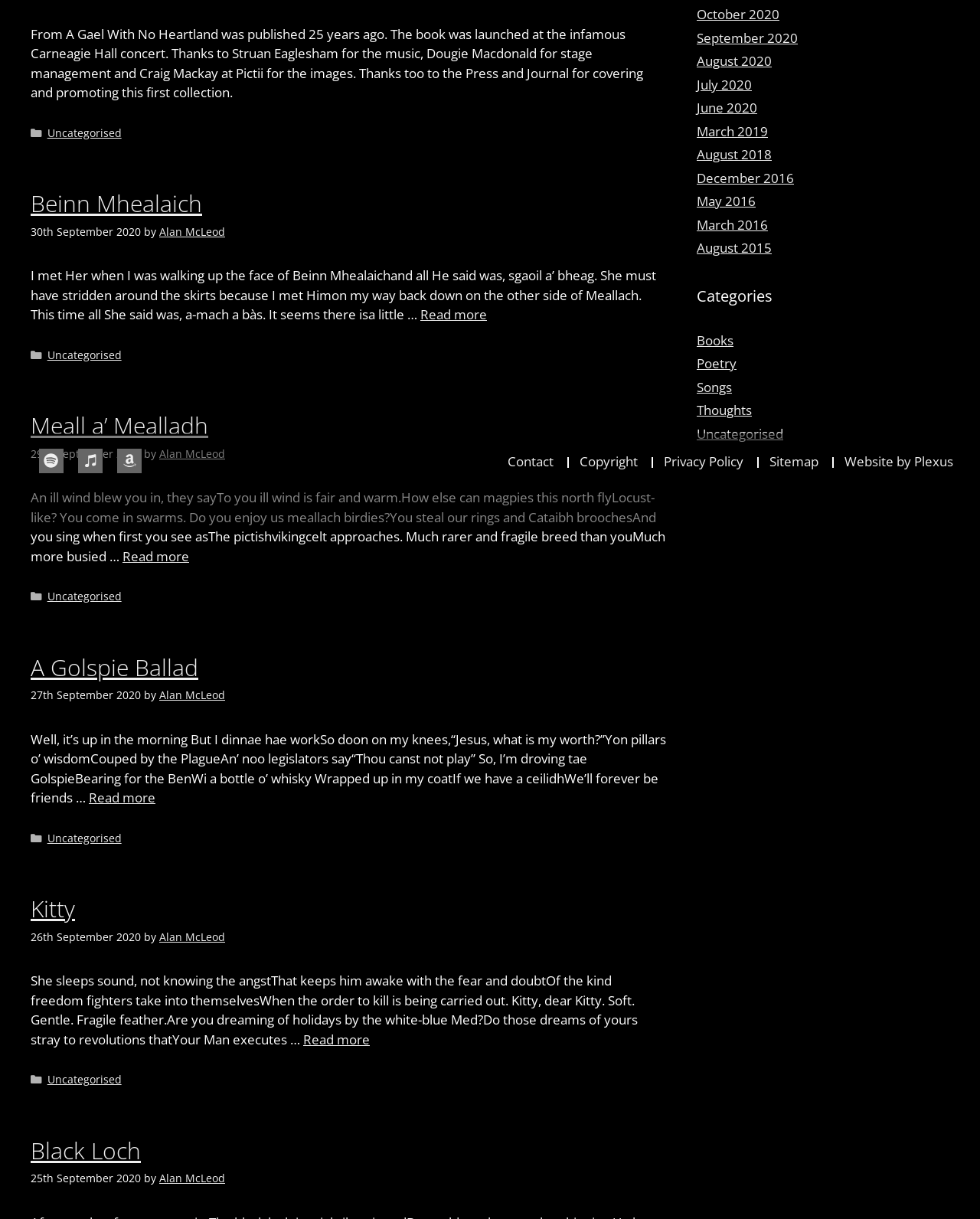Find and provide the bounding box coordinates for the UI element described here: "Read more". The coordinates should be given as four float numbers between 0 and 1: [left, top, right, bottom].

[0.309, 0.845, 0.377, 0.86]